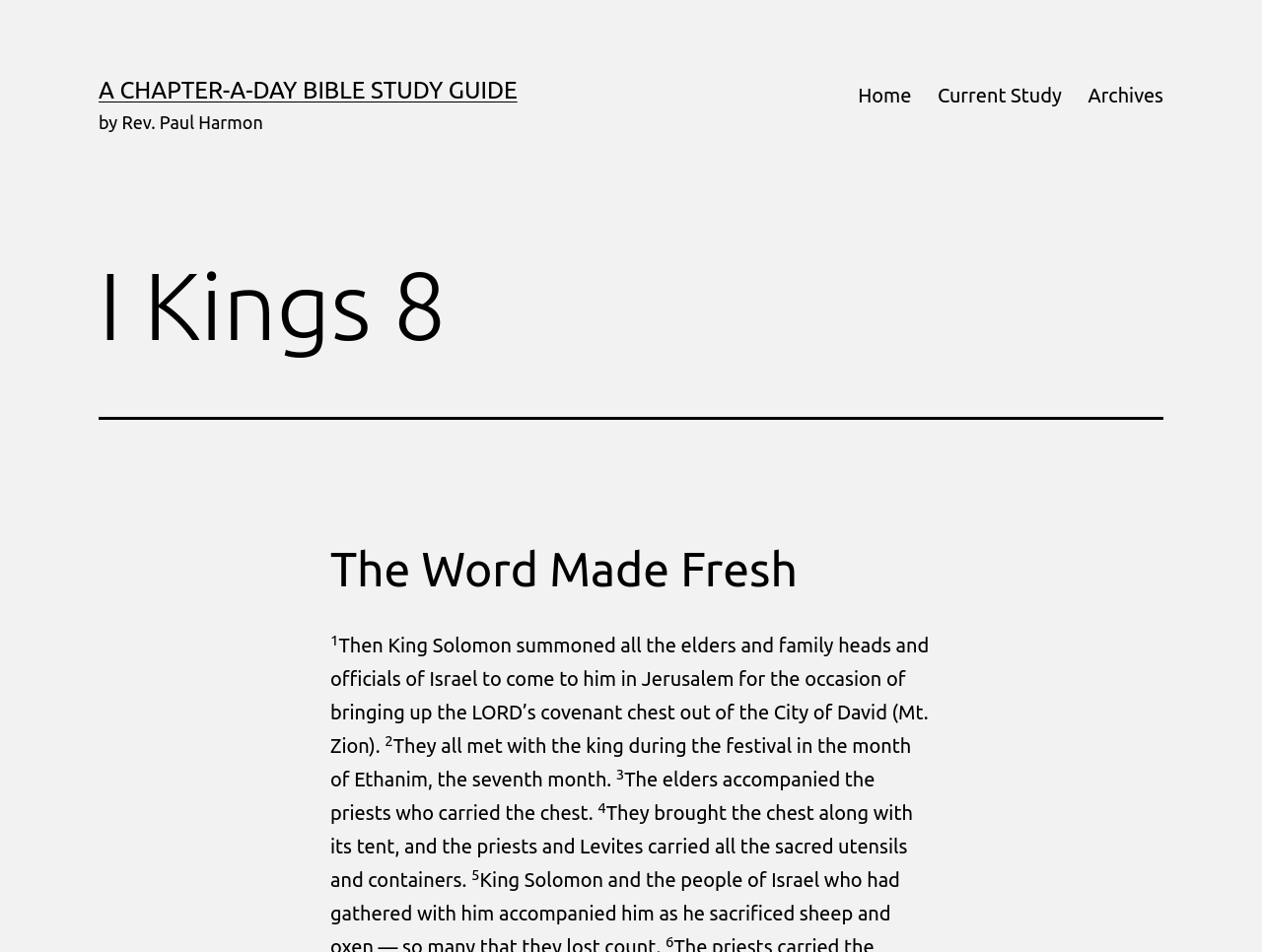Determine the bounding box coordinates (top-left x, top-left y, bottom-right x, bottom-right y) of the UI element described in the following text: A Chapter-a-Day Bible Study Guide

[0.078, 0.081, 0.41, 0.109]